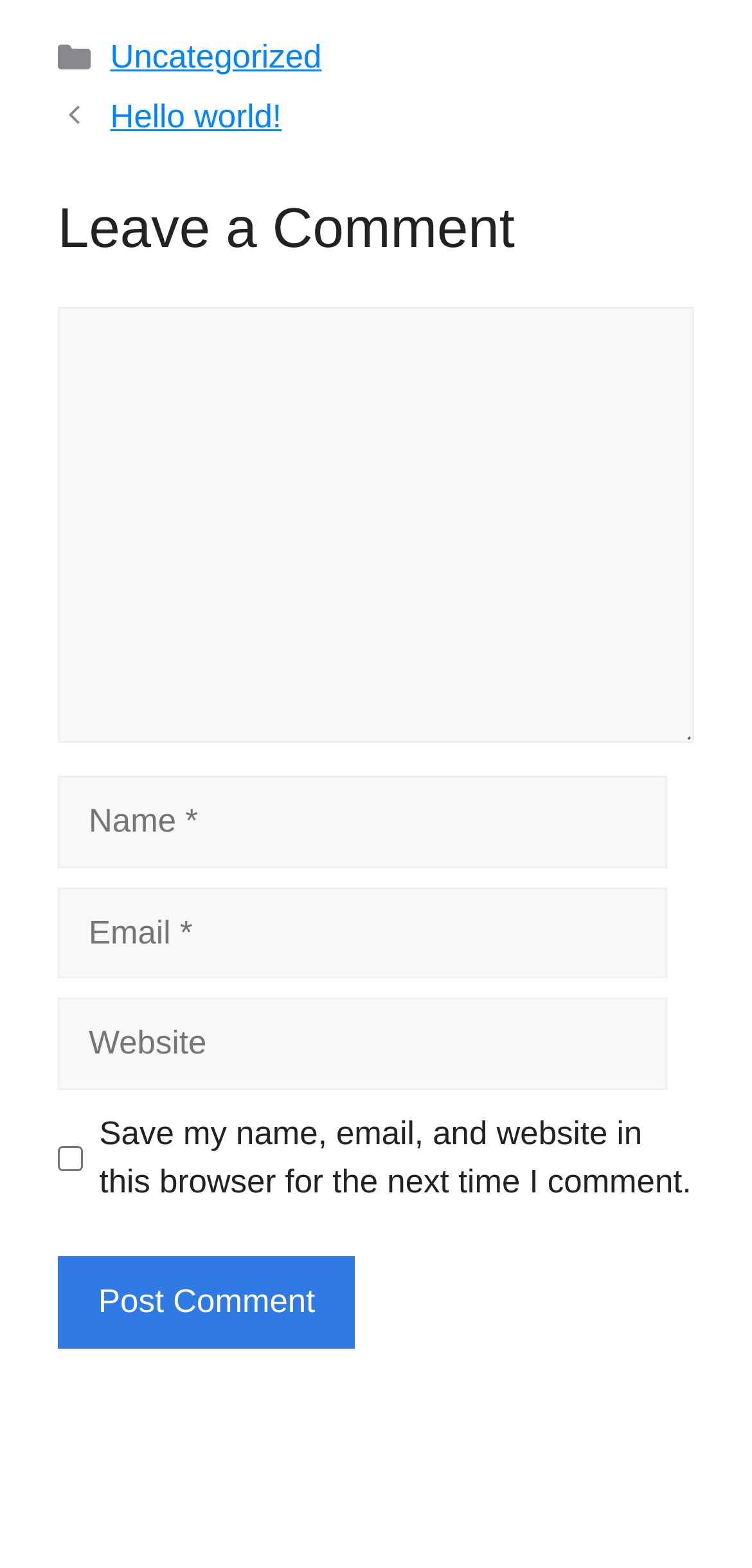Pinpoint the bounding box coordinates of the area that should be clicked to complete the following instruction: "Check the 'Save my name, email, and website in this browser for the next time I comment.' checkbox". The coordinates must be given as four float numbers between 0 and 1, i.e., [left, top, right, bottom].

[0.077, 0.731, 0.11, 0.747]